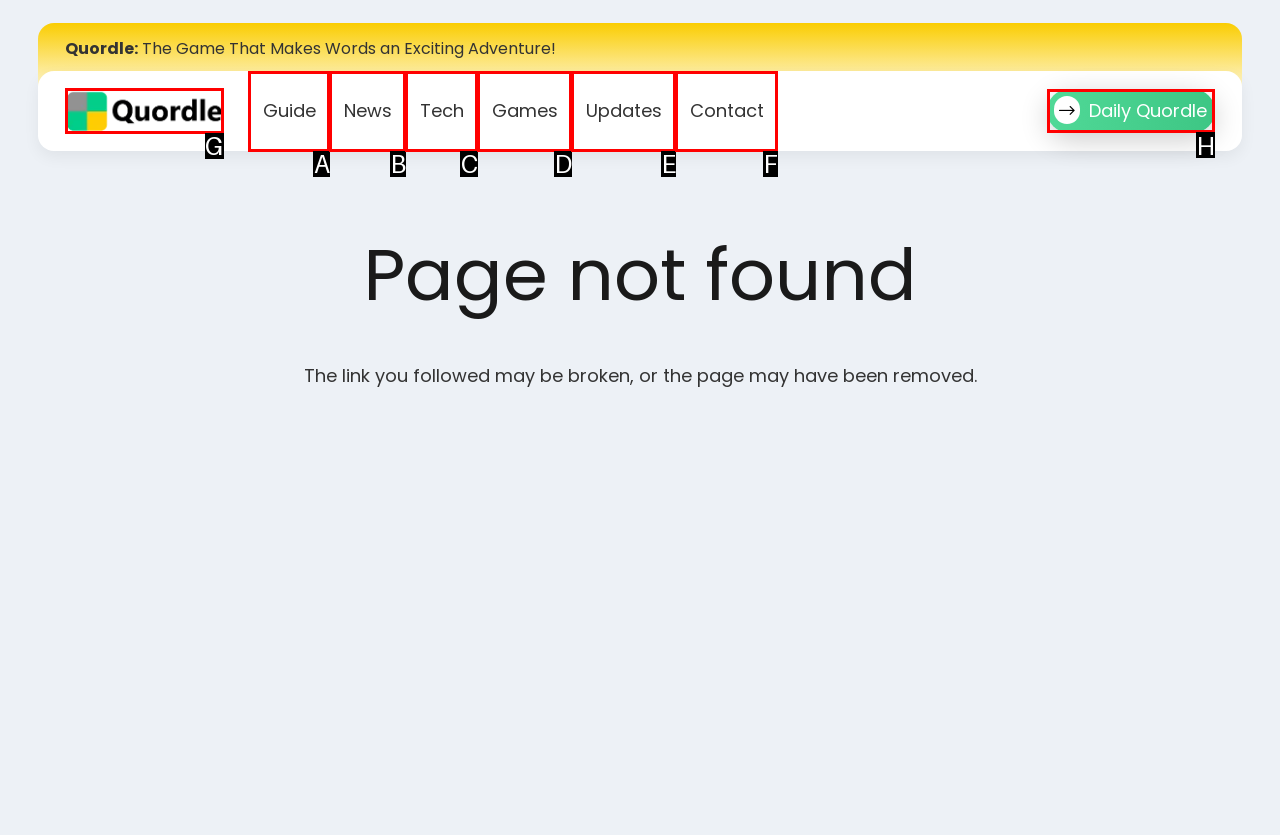Tell me which letter corresponds to the UI element that should be clicked to fulfill this instruction: Check the Daily Quordle
Answer using the letter of the chosen option directly.

H